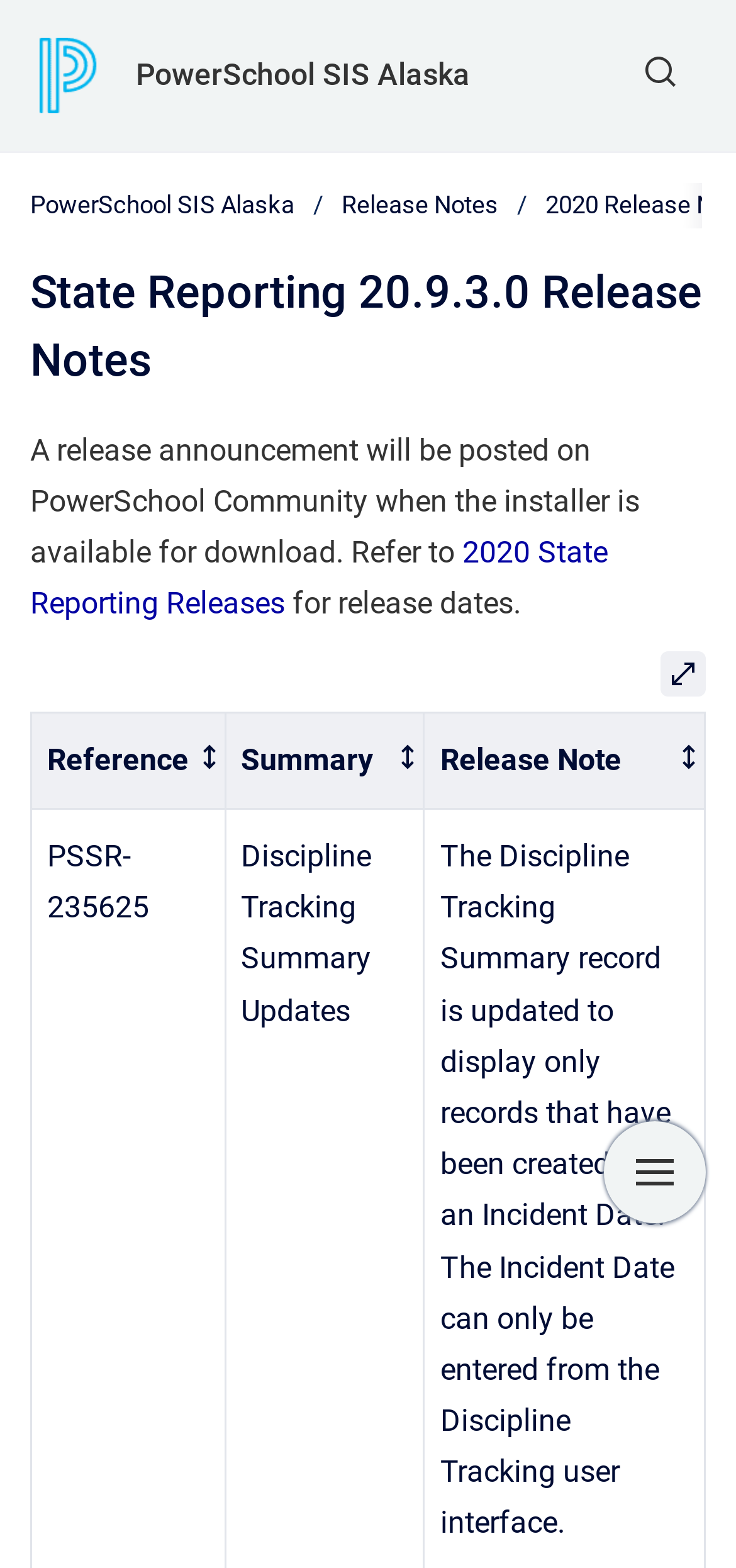Locate the bounding box coordinates of the element to click to perform the following action: 'Show navigation'. The coordinates should be given as four float values between 0 and 1, in the form of [left, top, right, bottom].

[0.821, 0.715, 0.959, 0.78]